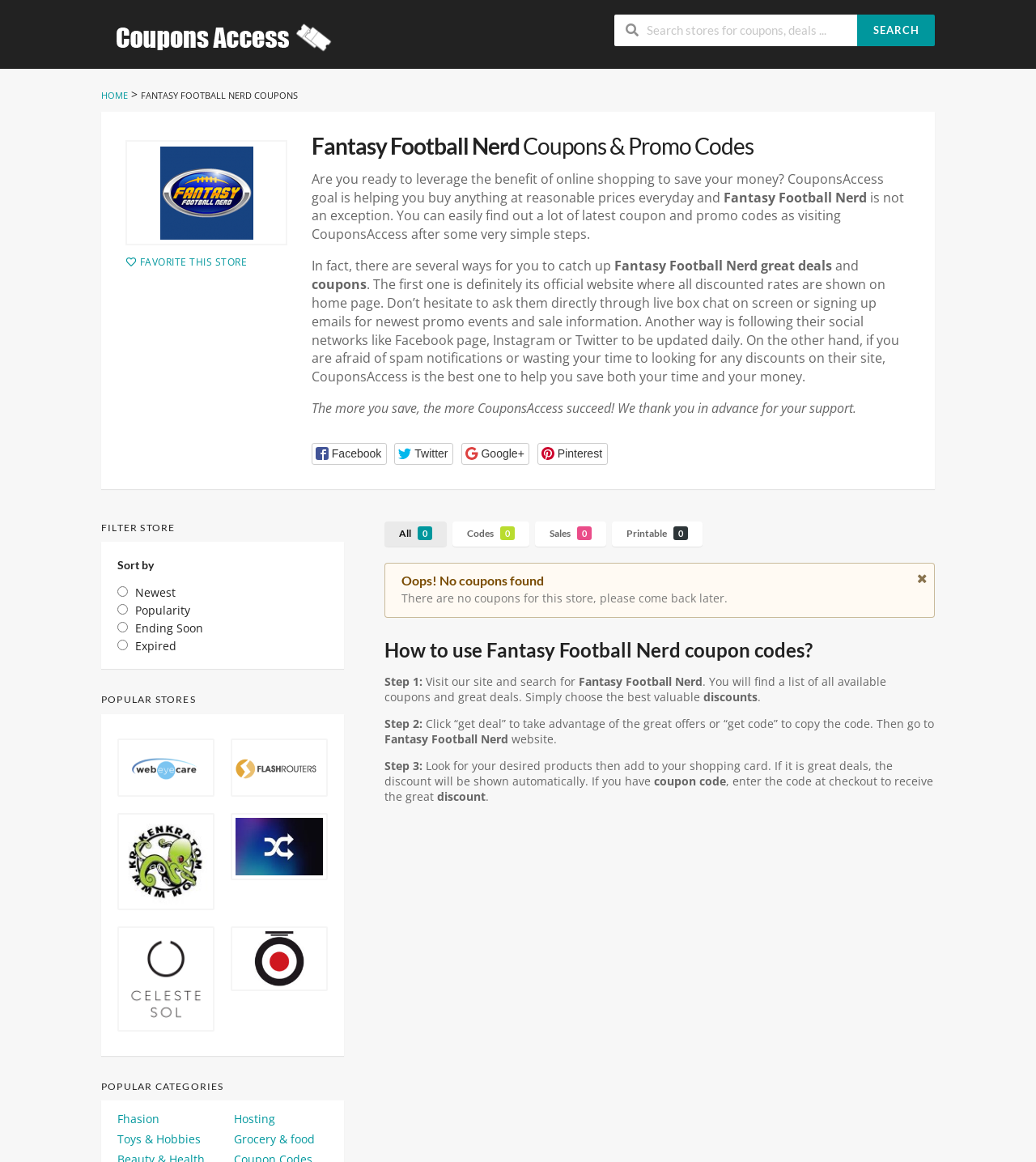Offer a comprehensive description of the webpage’s content and structure.

This webpage is about Fantasy Football Nerd coupons and promo codes on Couponsaccess.com. At the top, there is a logo of Couponsaccess.com, which is an image with a link to the website. Next to it, there is a search bar where users can search for coupons and deals. On the right side of the search bar, there is a "SEARCH" button.

Below the search bar, there are several links, including "HOME", "FANTASY FOOTBALL NERD", and "COUPONS". There is also a logo of Fantasy Football Nerd, which is an image with a link to the website.

The main content of the webpage is divided into several sections. The first section has a heading "Fantasy Football Nerd Coupons & Promo Codes" and provides an introduction to CouponsAccess.com, which helps users save money by providing coupons and promo codes. The section also explains how users can find coupons and promo codes on the website.

The next section has a heading "How to use Fantasy Football Nerd coupon codes?" and provides a step-by-step guide on how to use the coupons and promo codes. The guide consists of three steps: visiting the website, choosing a coupon or deal, and applying the code at checkout.

Below the guide, there are several links to filter stores, including "All", "Codes", "Sales", and "Printable". There is also a section that displays a message "Oops! No coupons found" and asks users to come back later.

The webpage also has a section for popular stores, which displays several links to popular stores with images. Additionally, there is a section for popular categories, which displays several links to popular categories.

At the bottom of the webpage, there are social media buttons, including Facebook, Twitter, Google+, and Pinterest, which allow users to share the webpage on their social media accounts.